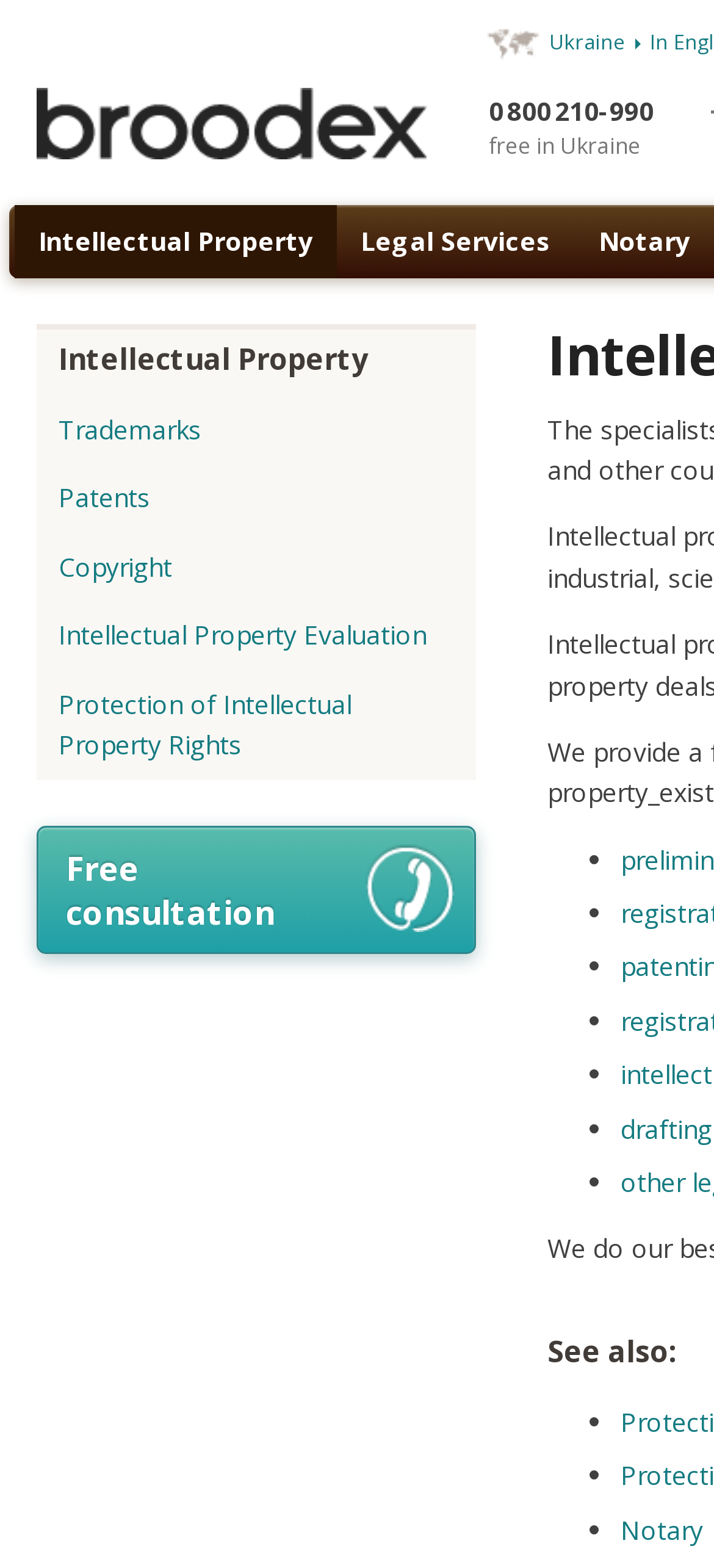Describe the webpage in detail, including text, images, and layout.

The webpage is about Intellectual Property services. At the top left, there is a link to "Broodex" accompanied by an image with the same name. To the right of this image, there are two lines of text: "0 980 210-990" and "free in Ukraine". 

Below the image and text, there are three links in a row: "Intellectual Property", "Legal Services", and "Notary". 

Further down, there is a heading "Intellectual Property" followed by a list of five links: "Trademarks", "Patents", "Copyright", "Intellectual Property Evaluation", and "Protection of Intellectual Property Rights". These links are aligned to the left and stacked vertically.

To the right of these links, there is a button labeled "Free consultation". Below the button, there are nine bullet points, represented by "•" markers, arranged vertically. 

At the bottom right, there is another link to "Notary".